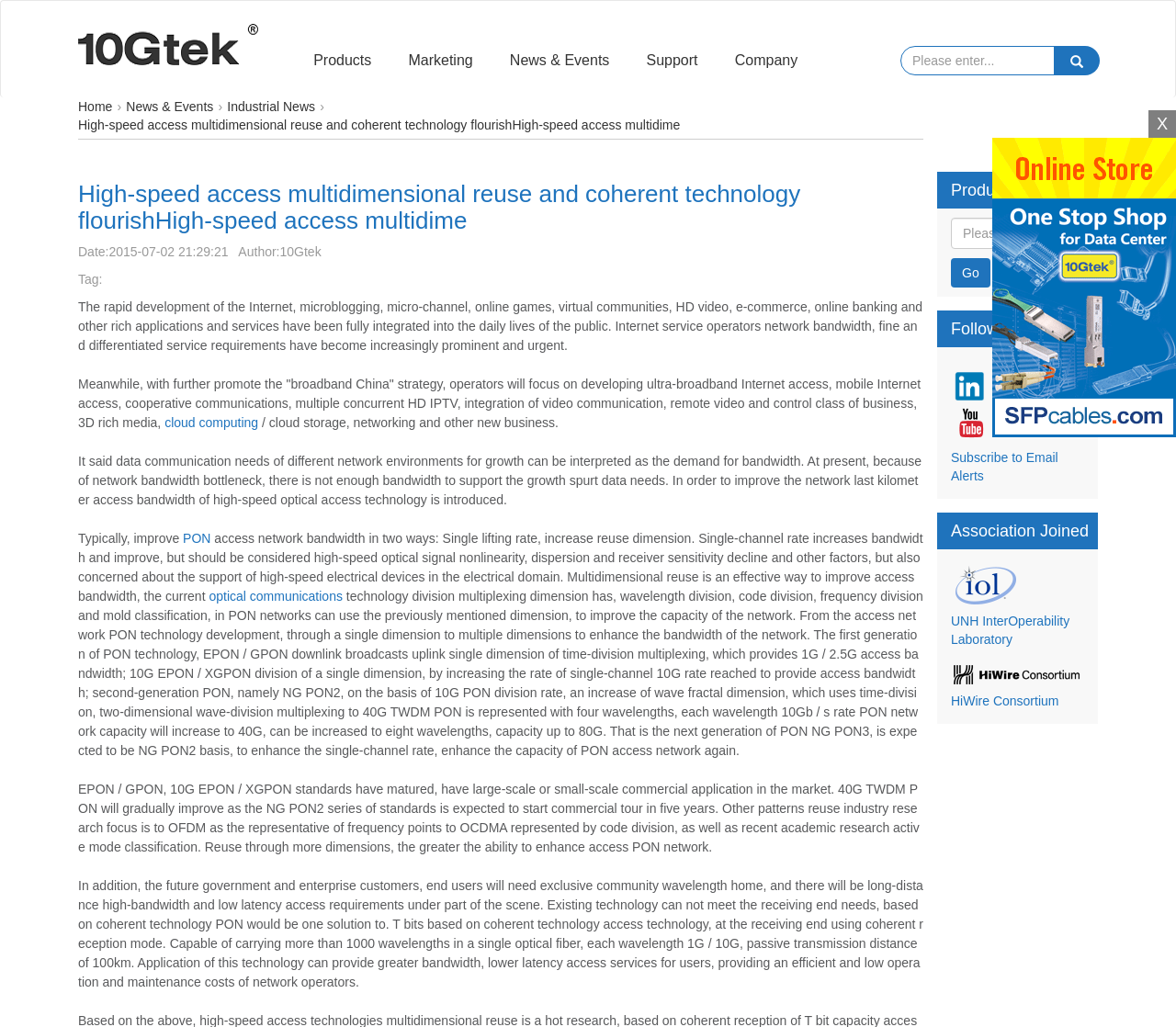Please locate the bounding box coordinates of the element that should be clicked to achieve the given instruction: "Click the 'Support' link".

[0.546, 0.037, 0.597, 0.081]